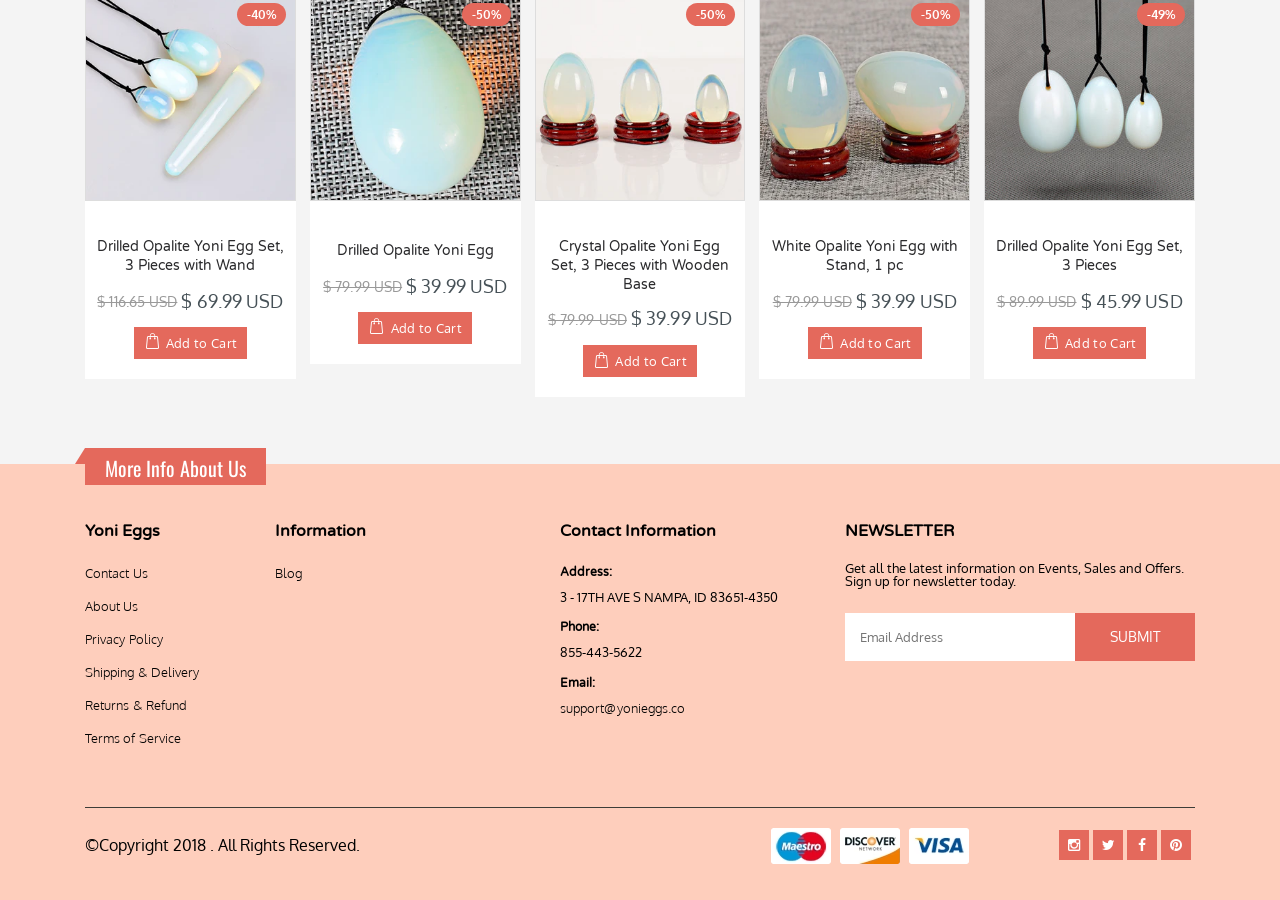Pinpoint the bounding box coordinates of the clickable element to carry out the following instruction: "View more information about Drilled Opalite Yoni Egg."

[0.263, 0.269, 0.386, 0.29]